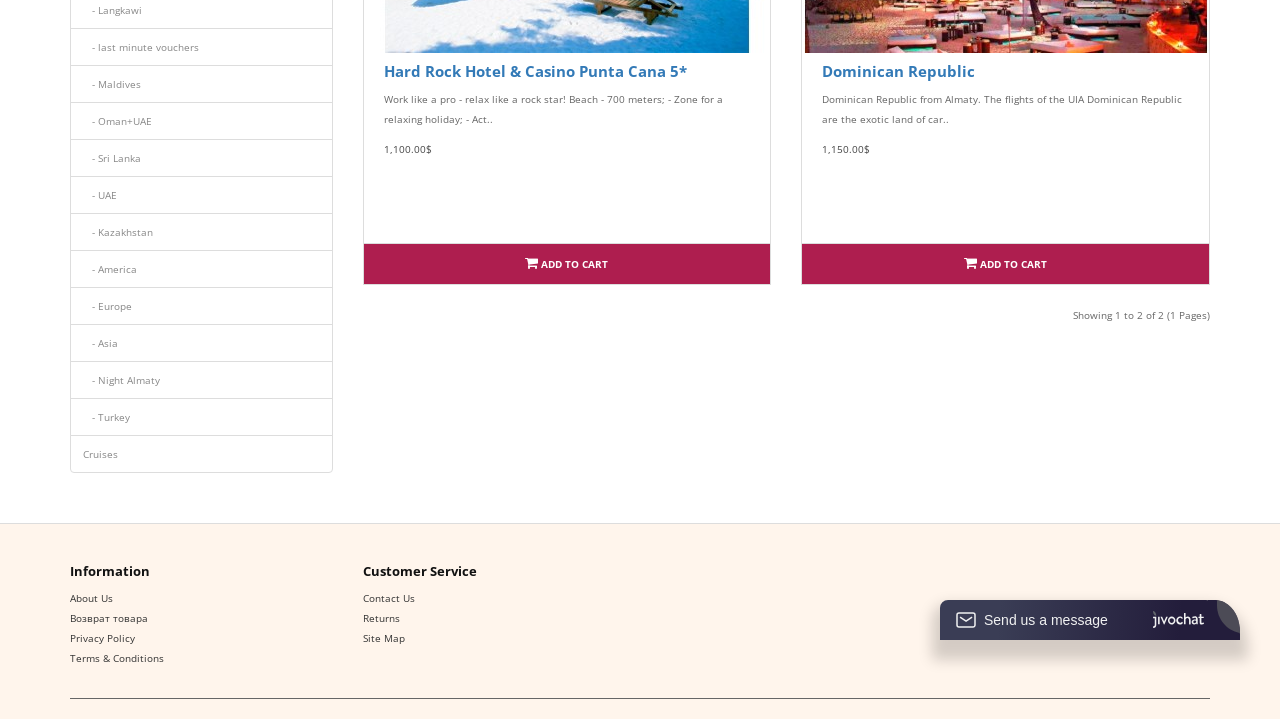Please find the bounding box coordinates (top-left x, top-left y, bottom-right x, bottom-right y) in the screenshot for the UI element described as follows: Terms & Conditions

[0.055, 0.906, 0.128, 0.925]